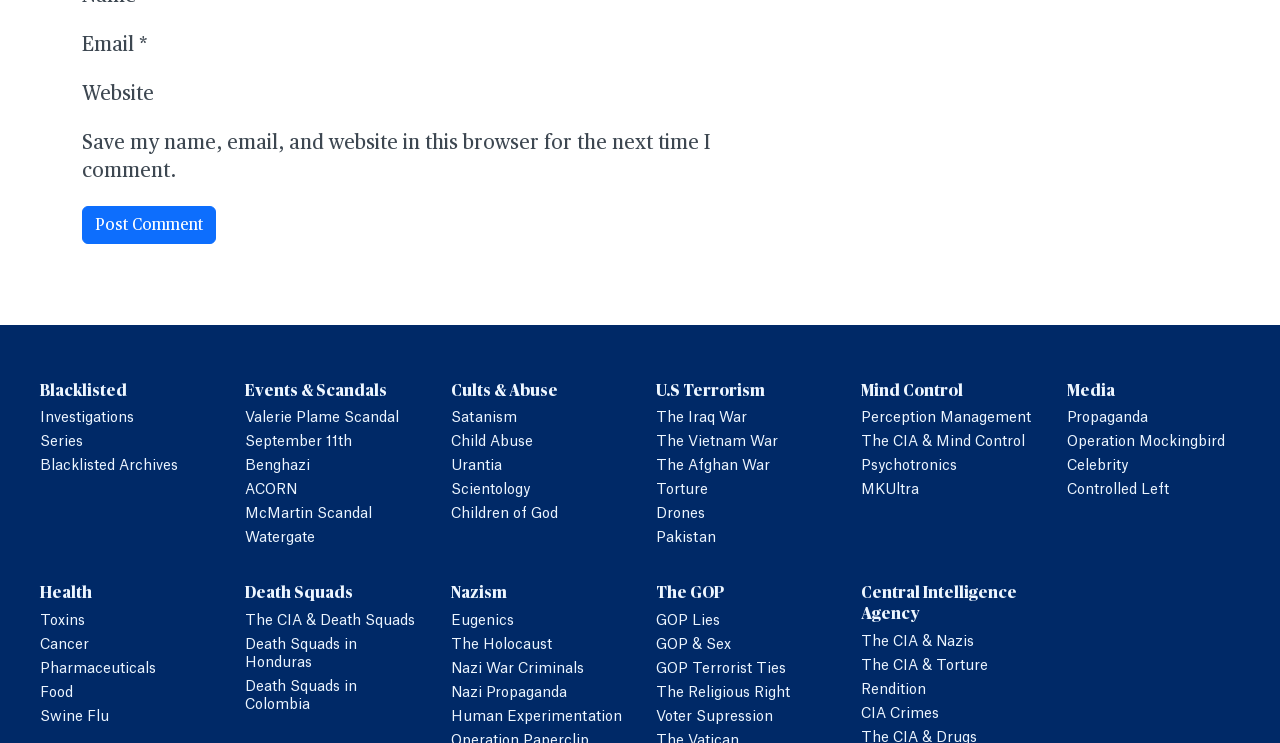Please determine the bounding box coordinates of the clickable area required to carry out the following instruction: "Learn about 'Eugenics'". The coordinates must be four float numbers between 0 and 1, represented as [left, top, right, bottom].

[0.352, 0.827, 0.401, 0.845]